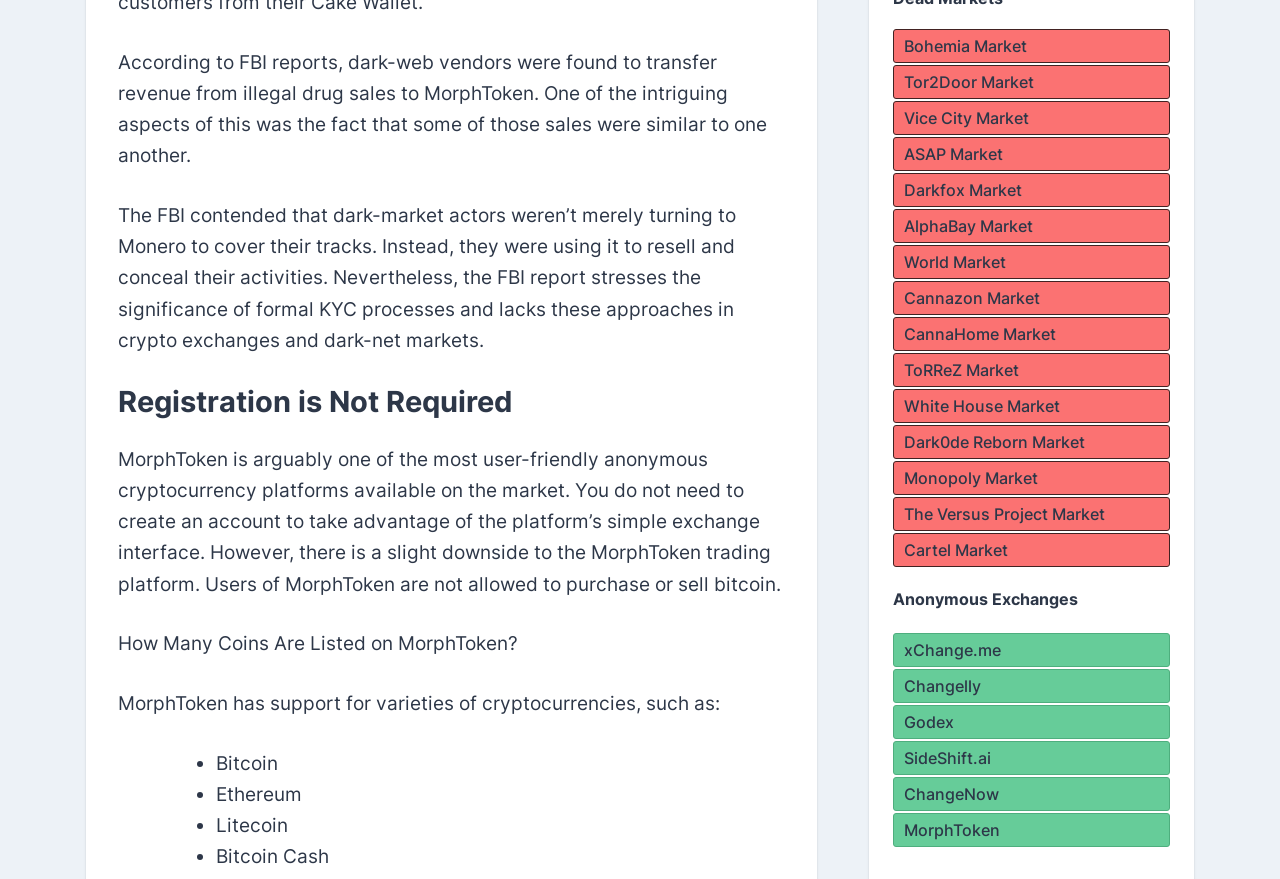Use a single word or phrase to answer this question: 
What is the significance of KYC processes according to the FBI report?

Important for crypto exchanges and dark-net markets